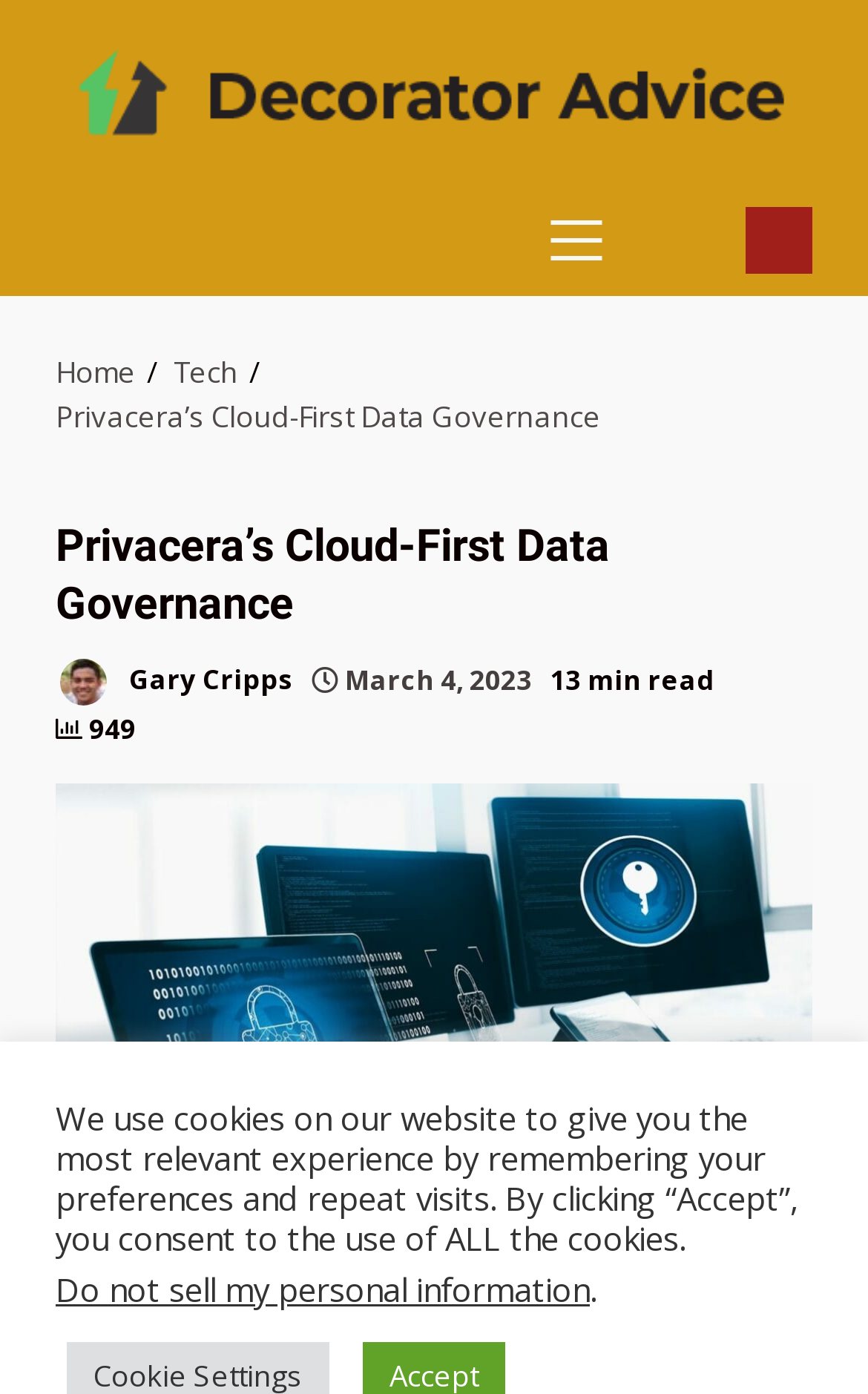Please determine the bounding box coordinates of the clickable area required to carry out the following instruction: "Watch Online". The coordinates must be four float numbers between 0 and 1, represented as [left, top, right, bottom].

[0.859, 0.149, 0.936, 0.196]